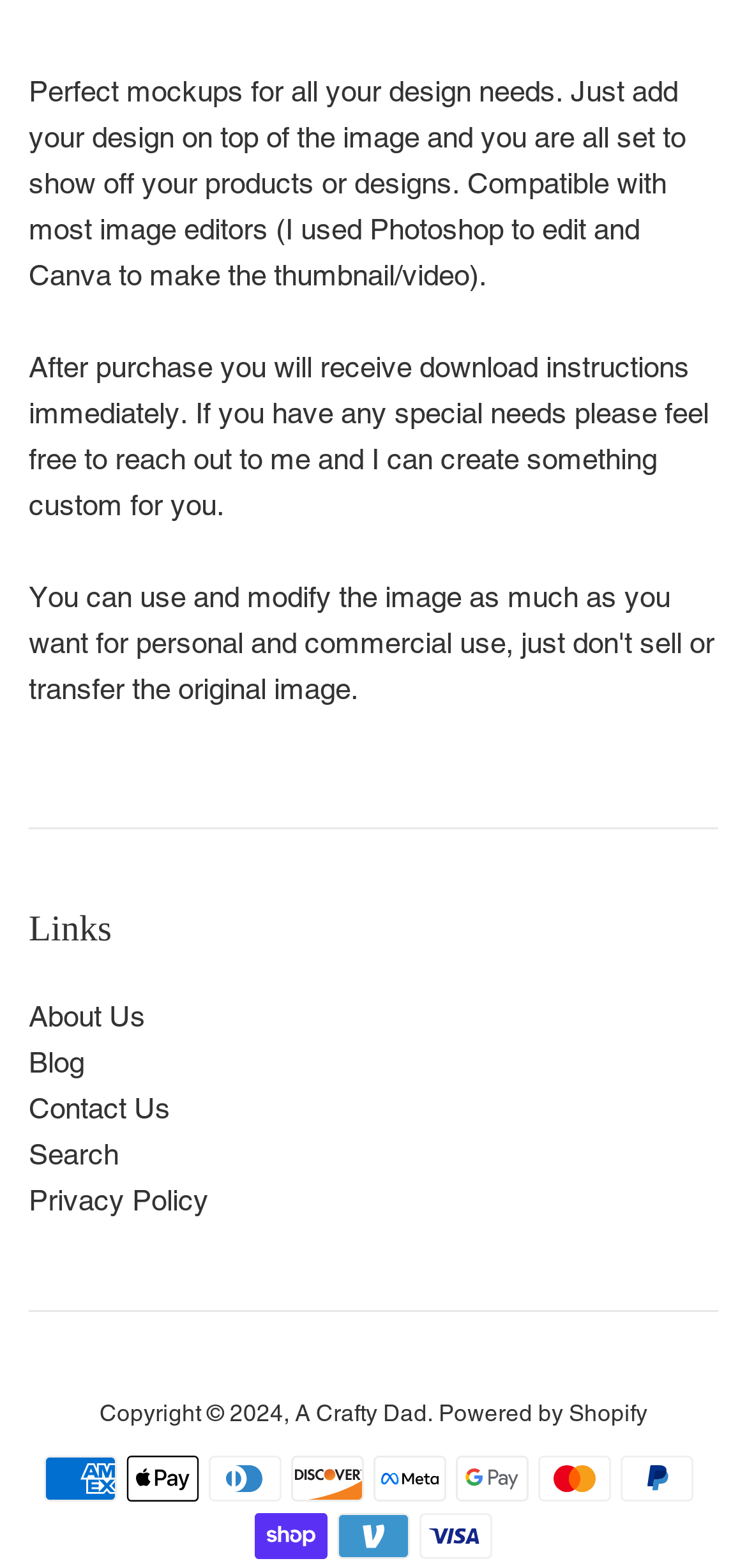Identify the bounding box coordinates for the UI element described as follows: Contact Us. Use the format (top-left x, top-left y, bottom-right x, bottom-right y) and ensure all values are floating point numbers between 0 and 1.

[0.038, 0.696, 0.228, 0.717]